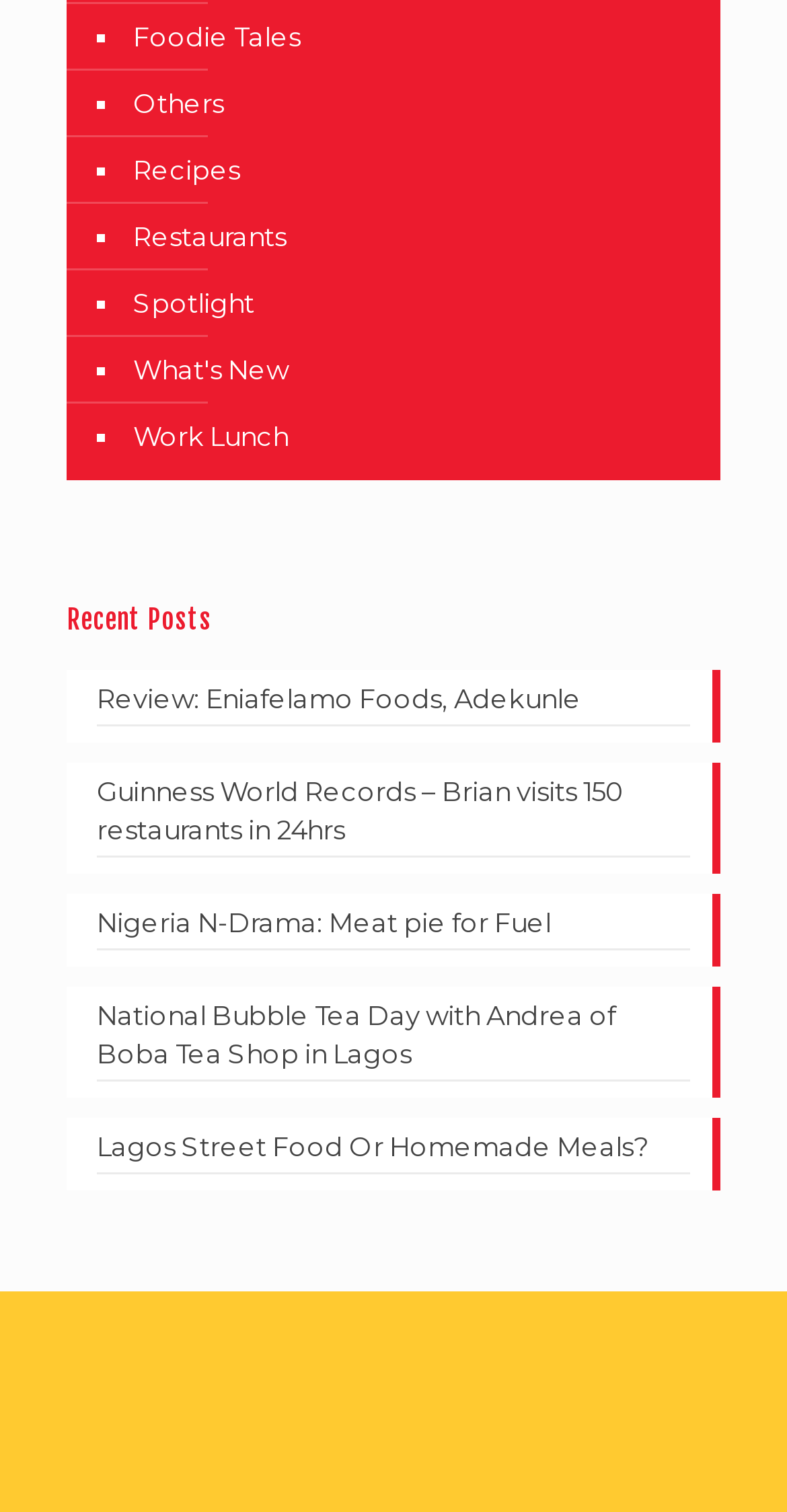Please identify the bounding box coordinates of the area I need to click to accomplish the following instruction: "Read Review: Eniafelamo Foods, Adekunle".

[0.123, 0.449, 0.877, 0.48]